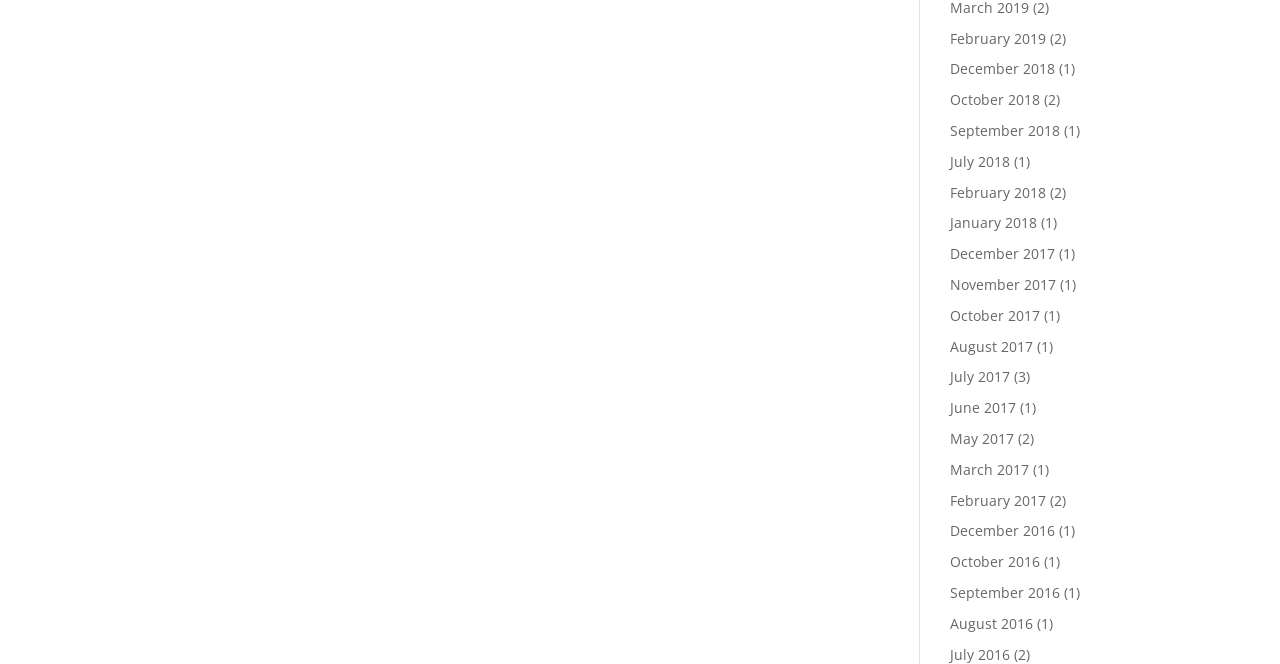Determine the bounding box for the HTML element described here: "January 2018". The coordinates should be given as [left, top, right, bottom] with each number being a float between 0 and 1.

[0.742, 0.321, 0.81, 0.35]